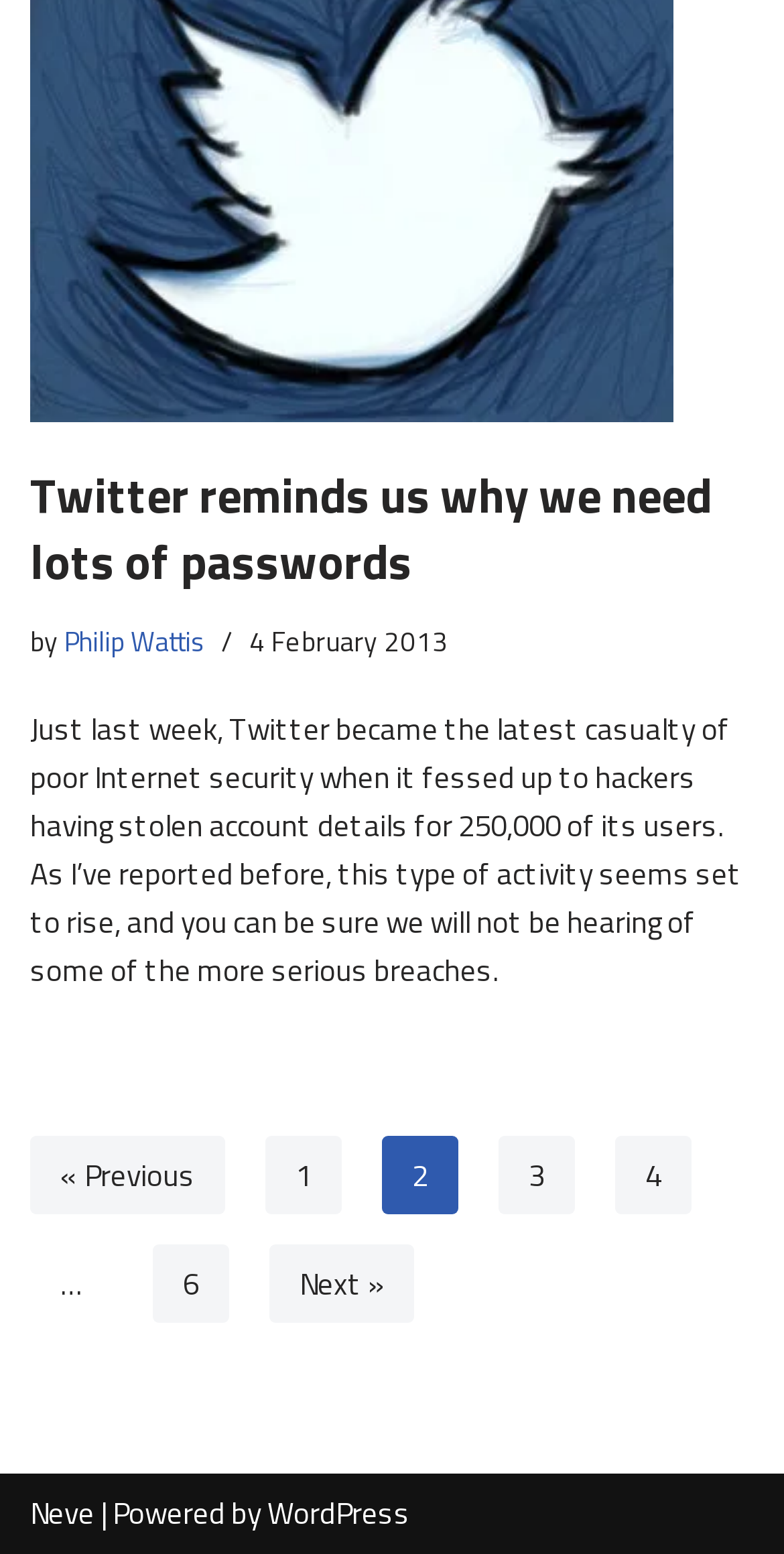What is the topic of the article?
Using the image, elaborate on the answer with as much detail as possible.

The topic of the article can be inferred from the heading 'Twitter reminds us why we need lots of passwords' and the content of the article which discusses Twitter's security breach.